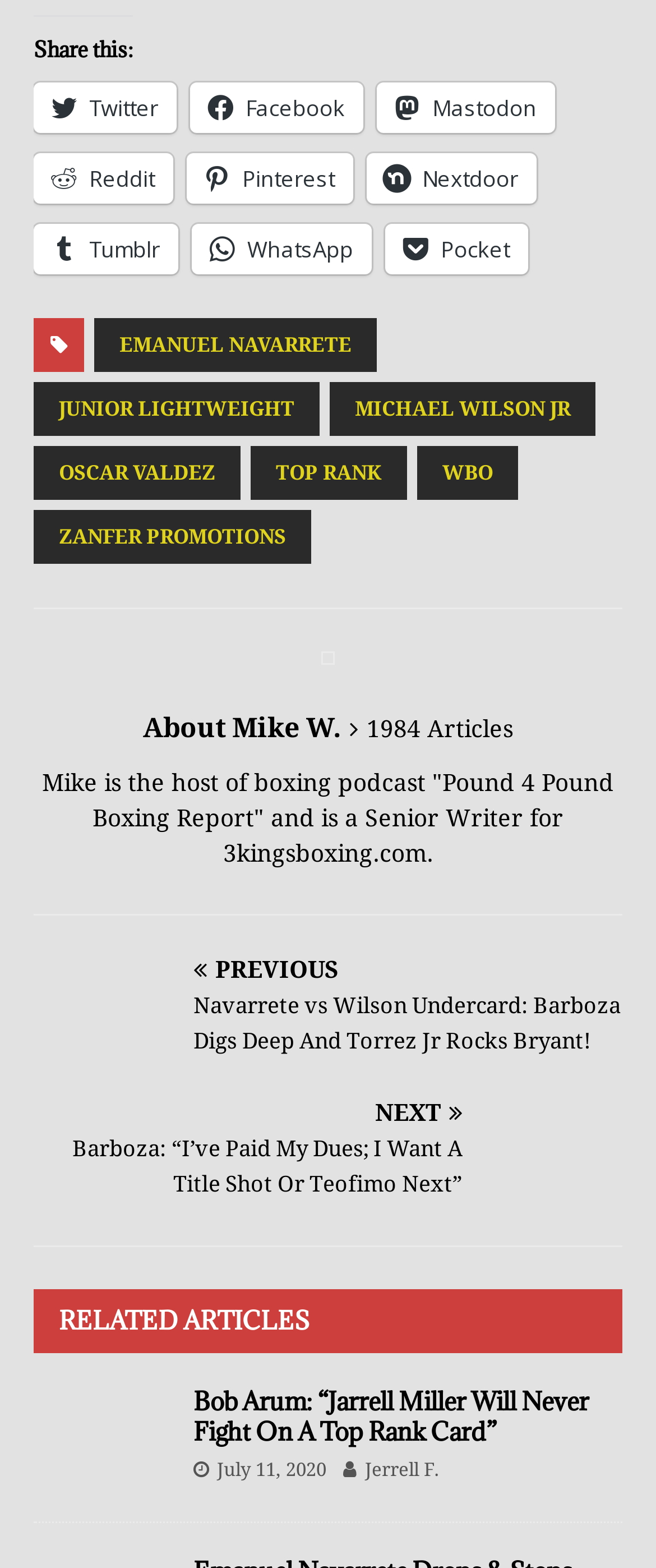Identify the bounding box for the described UI element: "Twitter".

[0.051, 0.052, 0.269, 0.084]